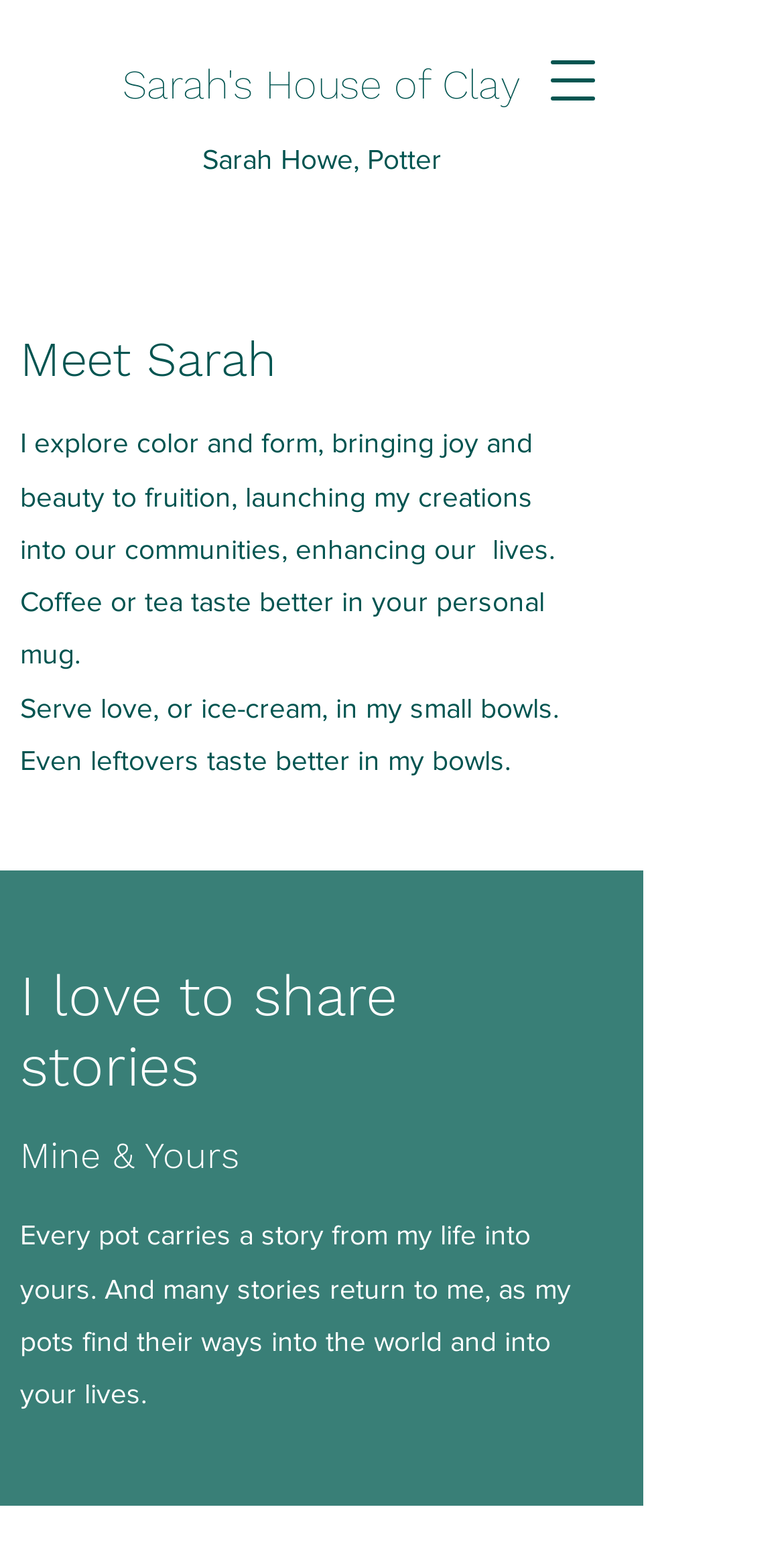Respond with a single word or phrase to the following question:
What is the name of the section where the potter shares stories?

Mine & Yours